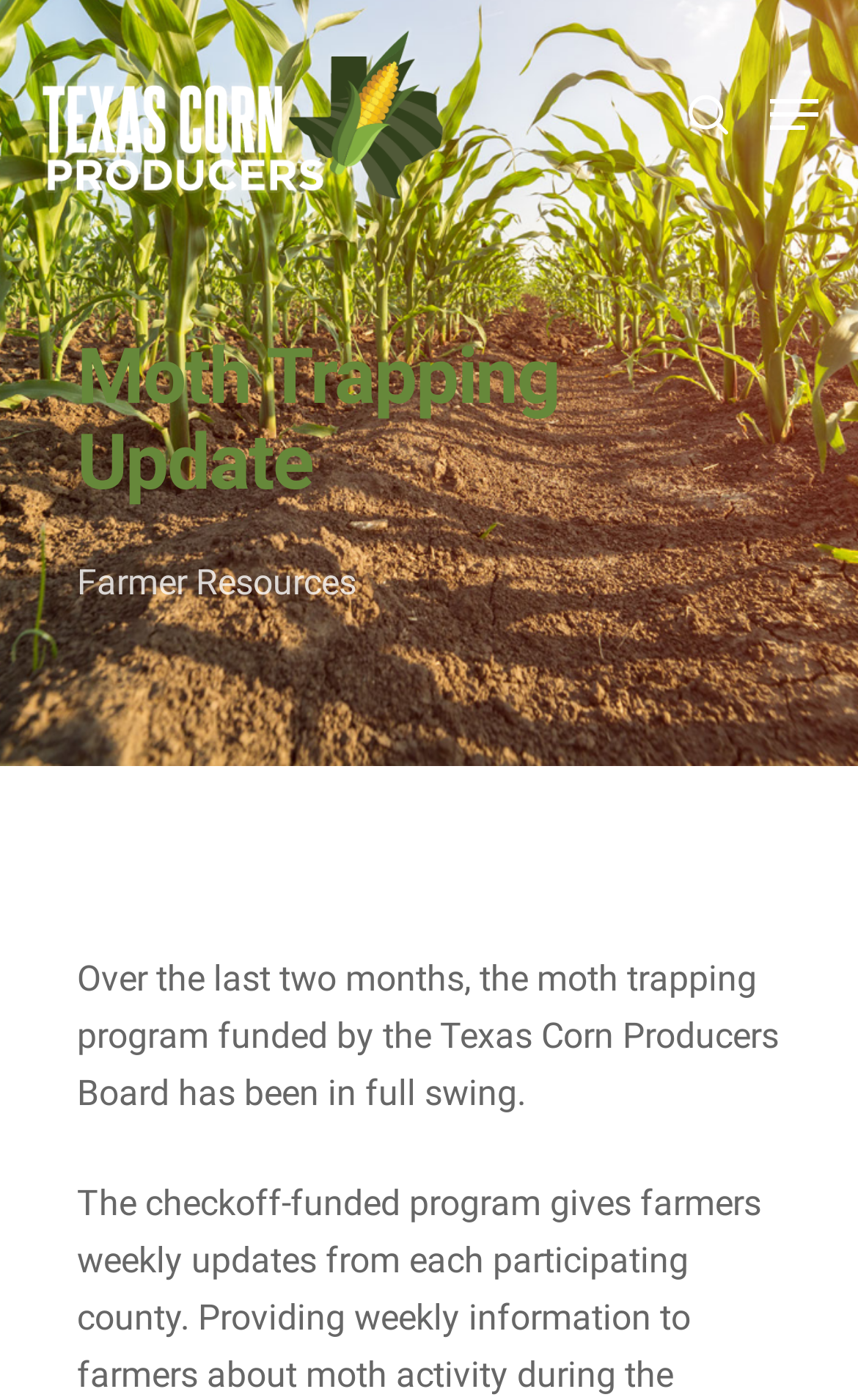Please analyze the image and provide a thorough answer to the question:
What is the name of the organization funding the moth trapping program?

The text 'Over the last two months, the moth trapping program funded by the Texas Corn Producers Board has been in full swing.' explicitly mentions the name of the organization funding the moth trapping program, which is the Texas Corn Producers Board.